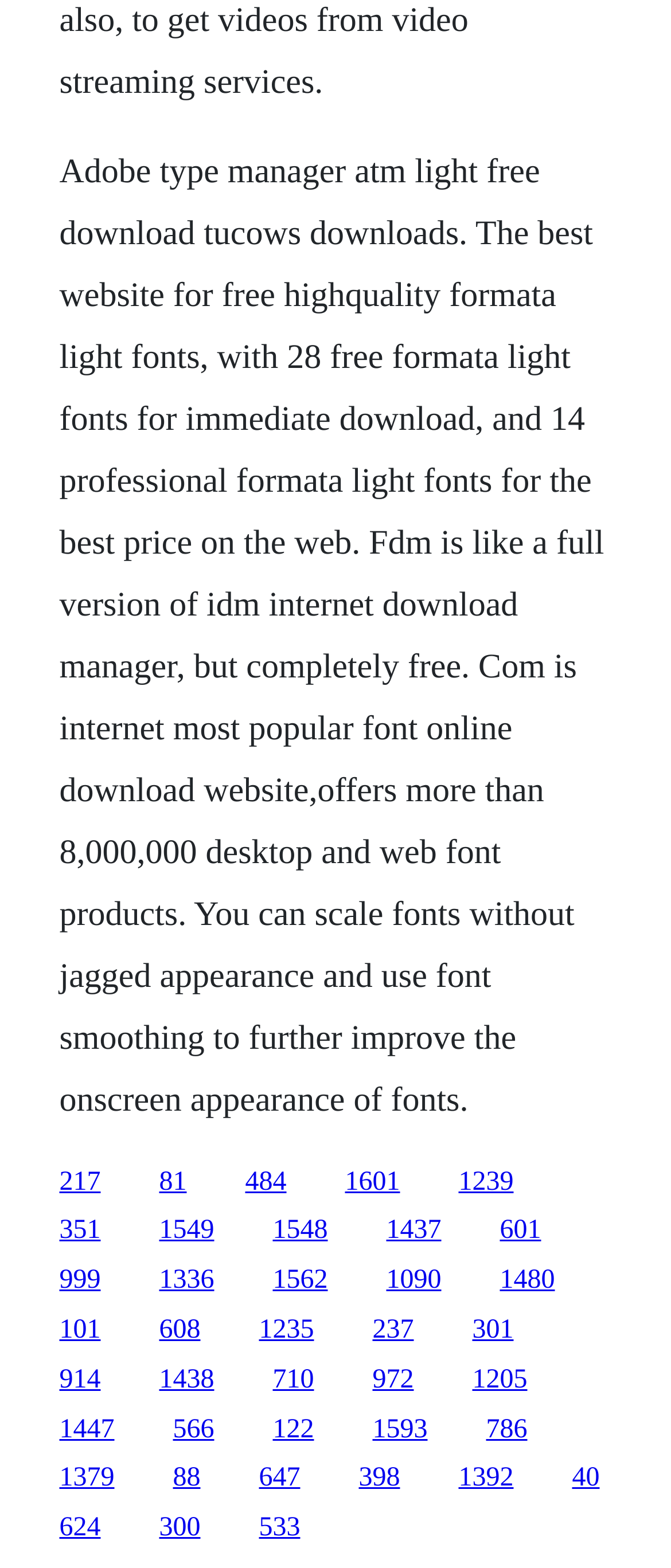Identify the bounding box for the UI element that is described as follows: "566".

[0.258, 0.902, 0.319, 0.921]